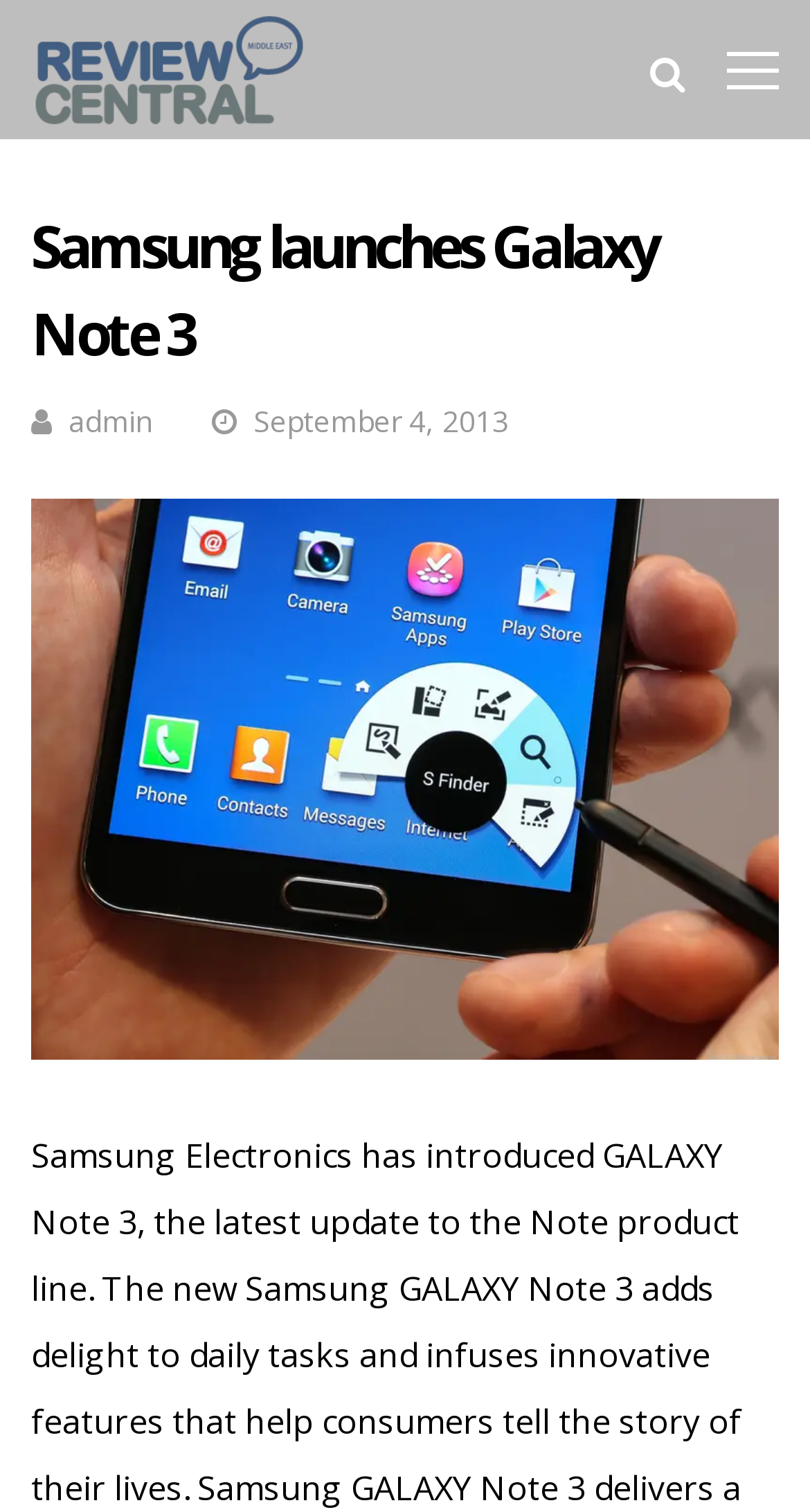Using the provided element description, identify the bounding box coordinates as (top-left x, top-left y, bottom-right x, bottom-right y). Ensure all values are between 0 and 1. Description: title="Review Central Middle East"

[0.038, 0.074, 0.379, 0.097]